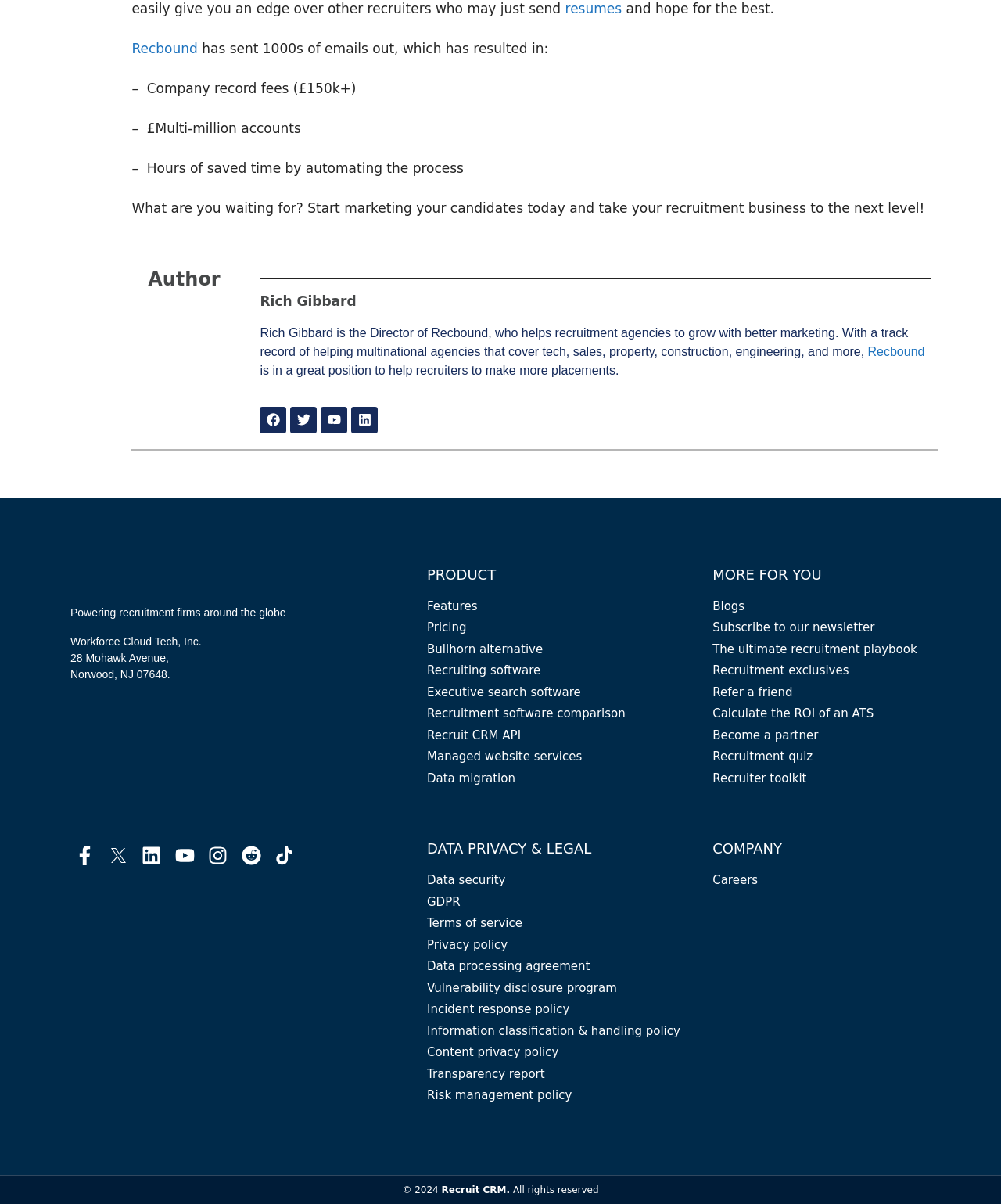Give the bounding box coordinates for the element described as: "Recruiter toolkit".

[0.712, 0.639, 0.806, 0.654]